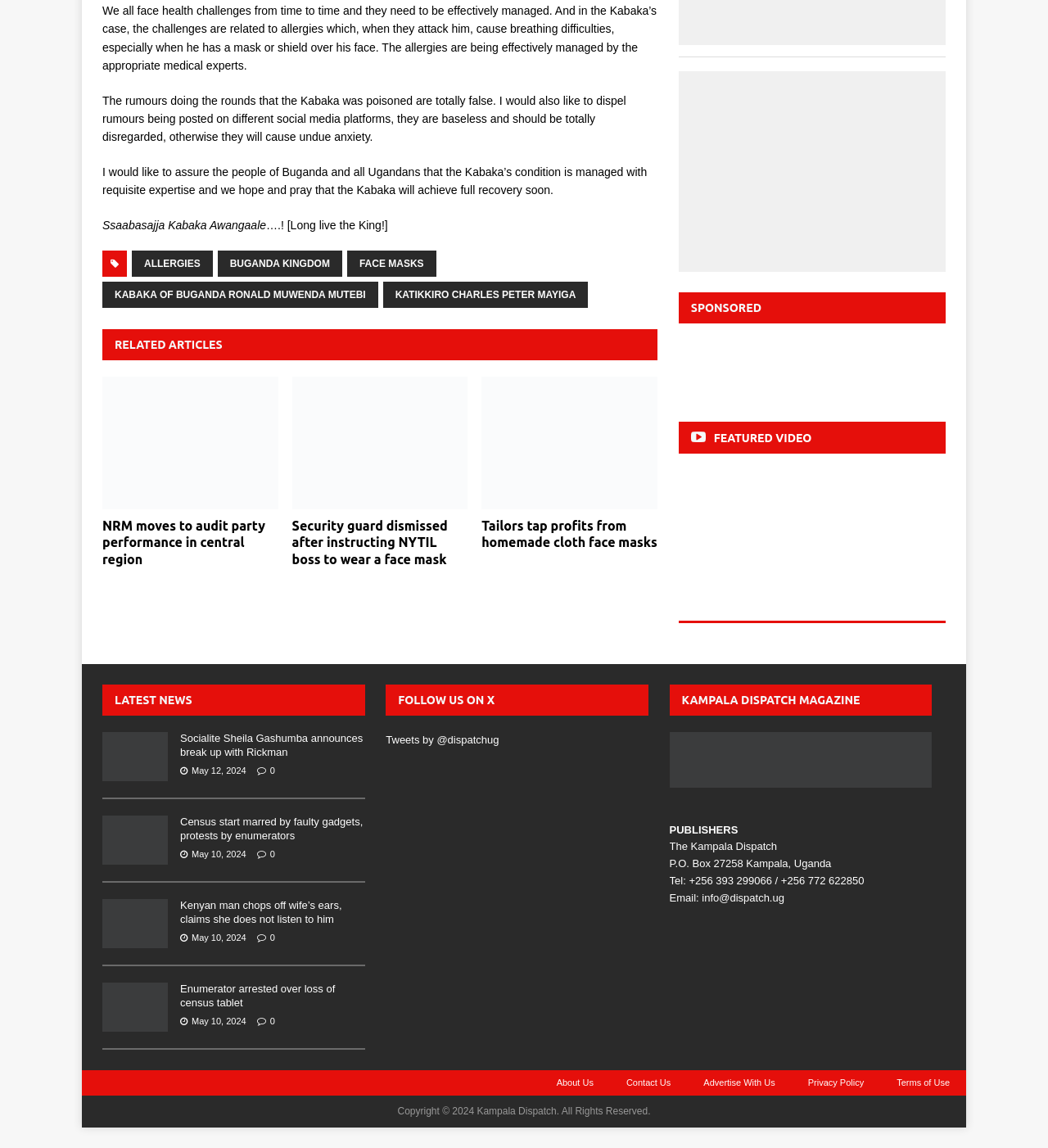Please look at the image and answer the question with a detailed explanation: What is the name of the magazine mentioned on the webpage?

The name of the magazine mentioned on the webpage is 'Kampala Dispatch Magazine', which is indicated by the heading 'KAMPALA DISPATCH MAGAZINE'.